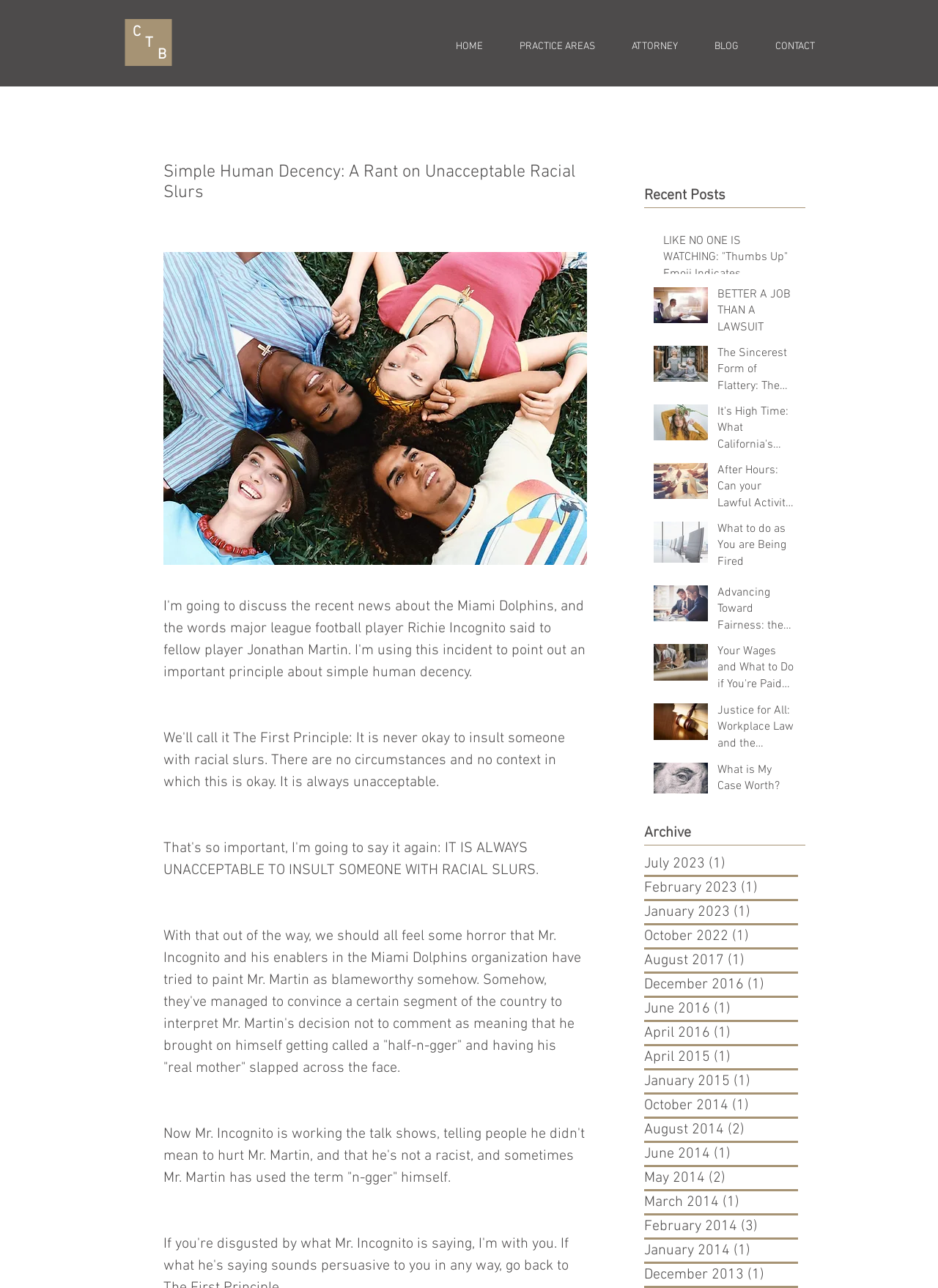Please find the bounding box coordinates of the element that needs to be clicked to perform the following instruction: "Click on the 'HOME' link". The bounding box coordinates should be four float numbers between 0 and 1, represented as [left, top, right, bottom].

[0.466, 0.03, 0.534, 0.043]